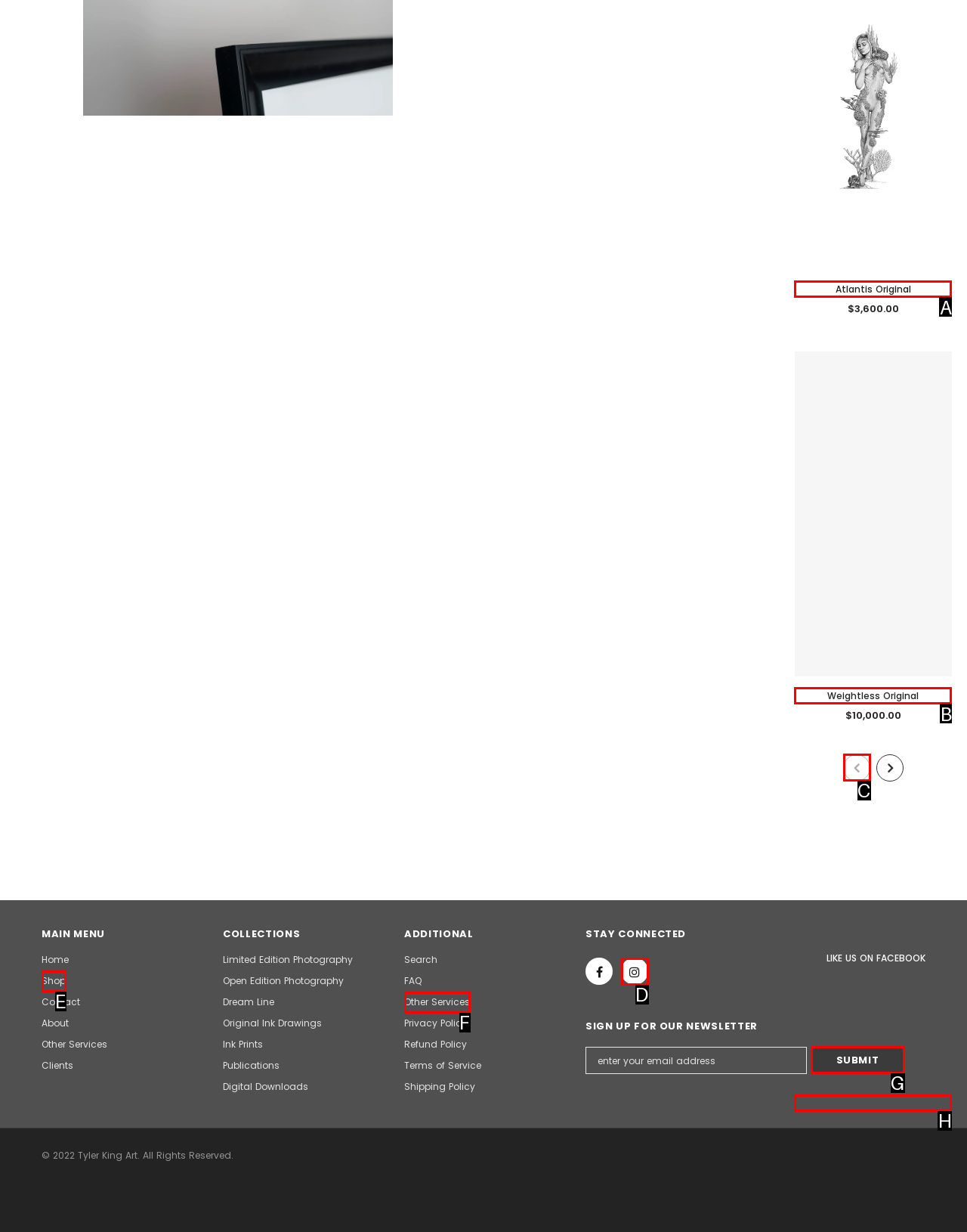Determine the right option to click to perform this task: Click the 'Previous Product' button
Answer with the correct letter from the given choices directly.

C